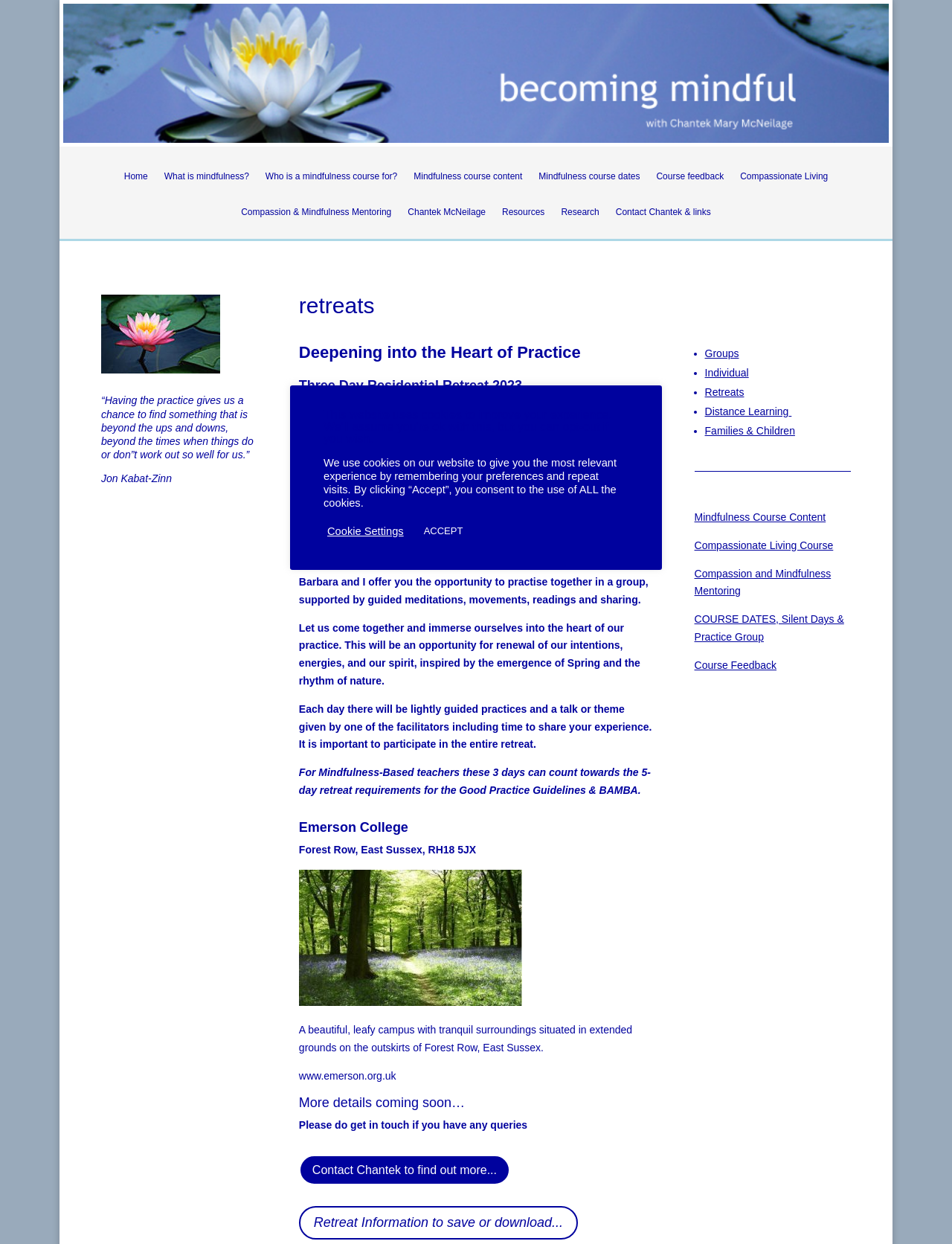Please specify the bounding box coordinates in the format (top-left x, top-left y, bottom-right x, bottom-right y), with all values as floating point numbers between 0 and 1. Identify the bounding box of the UI element described by: Market update

None